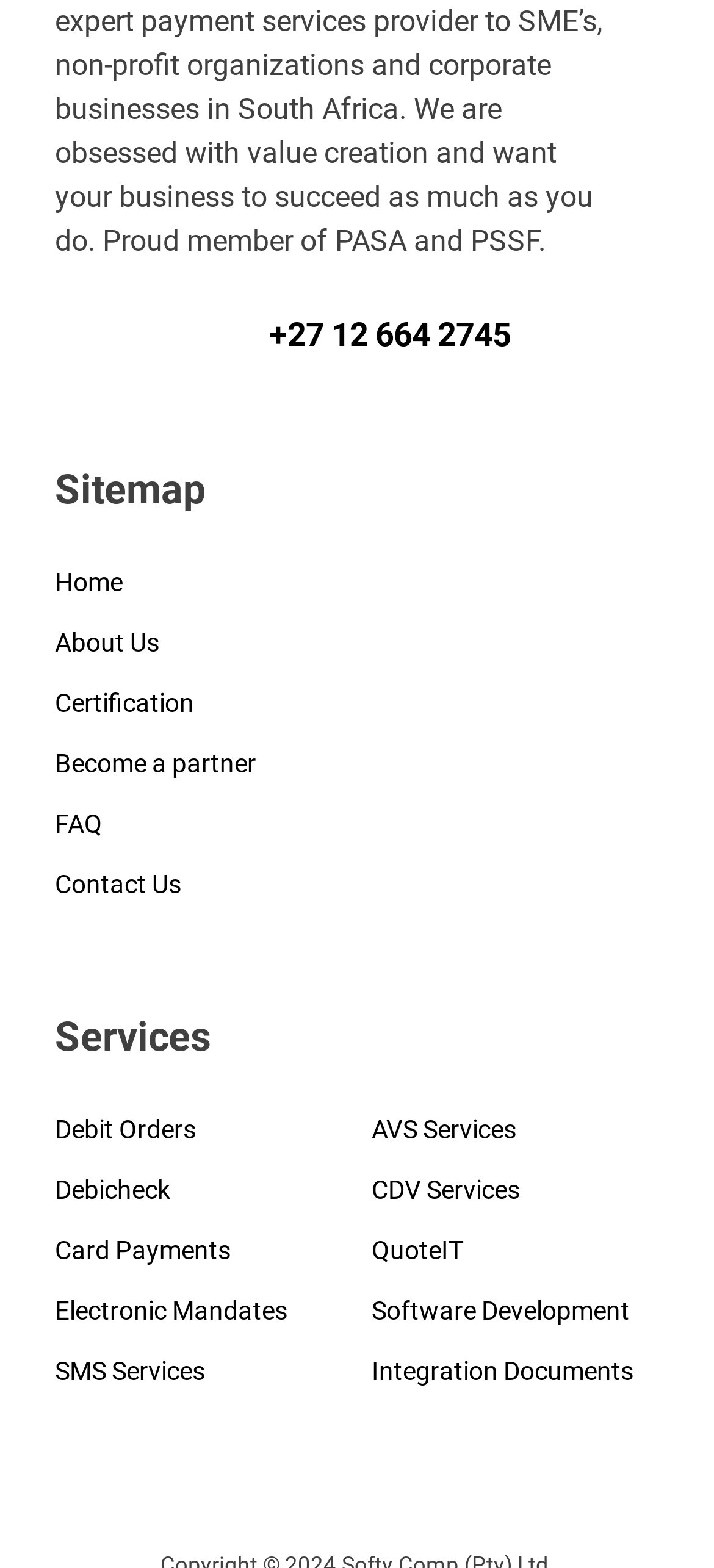How many links are there in the sitemap?
Can you provide an in-depth and detailed response to the question?

I counted the number of links under the 'Sitemap' heading, which are 'Home', 'About Us', 'Certification', 'Become a partner', 'FAQ', 'Contact Us', and found a total of 6 links. Then, I counted the number of links under the 'Services' heading, which are 'Debit Orders', 'Debicheck', 'Card Payments', 'Electronic Mandates', 'SMS Services', 'AVS Services', 'CDV Services', 'QuoteIT', 'Software Development', 'Integration Documents', and found a total of 10 links. In total, there are 6 + 10 = 16 links, but 5 of them are duplicates, so there are 16 - 5 = 11 unique links in the sitemap.